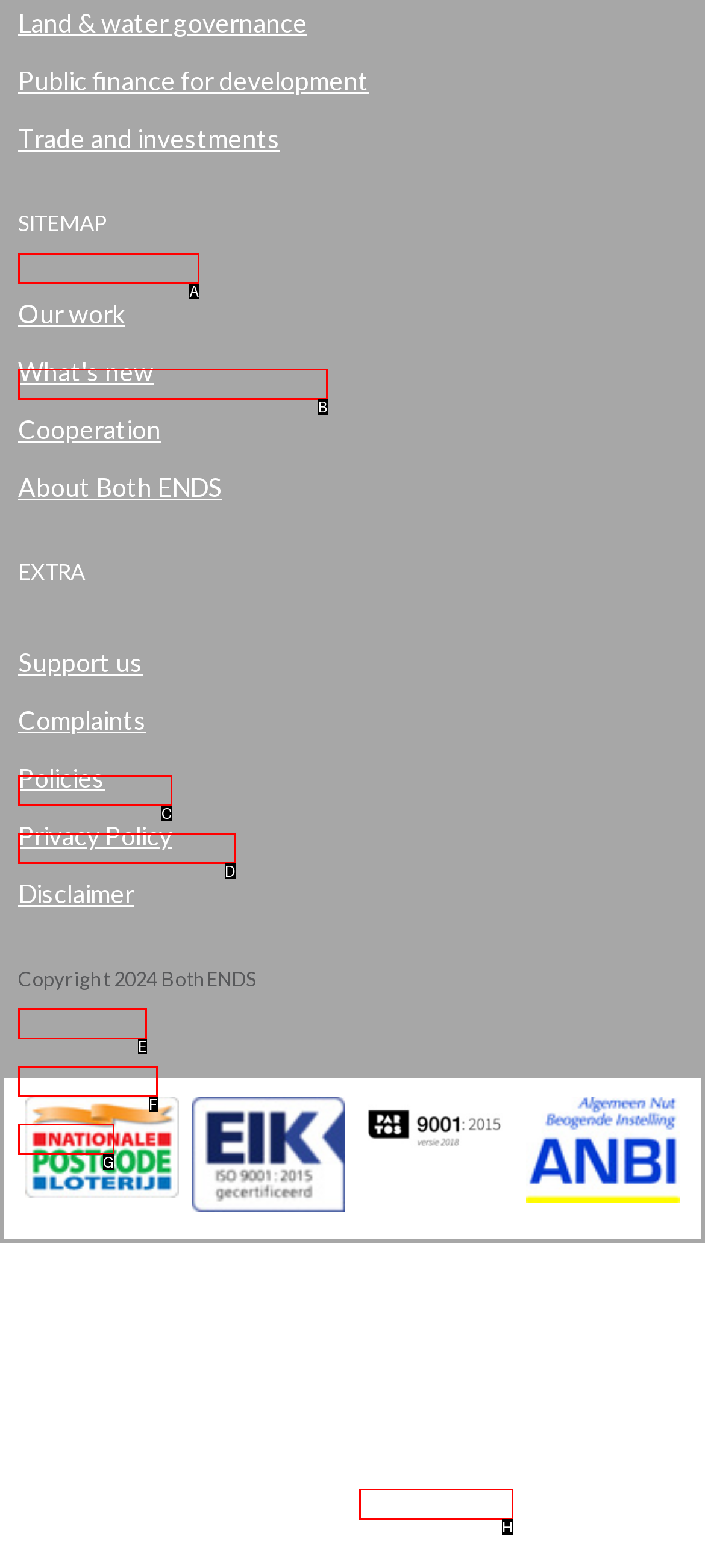From the description: title="Partos 9001", identify the option that best matches and reply with the letter of that option directly.

H